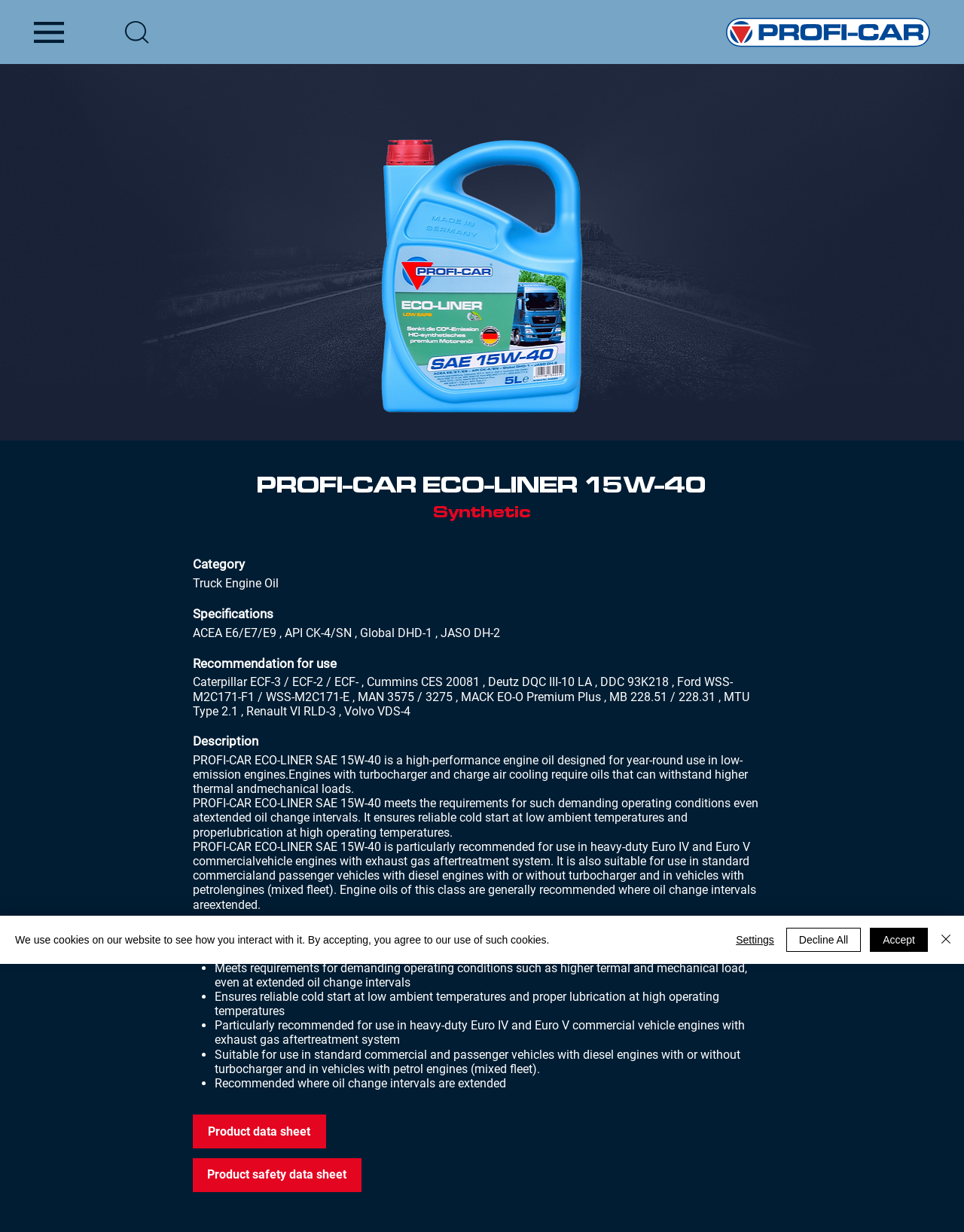Could you please study the image and provide a detailed answer to the question:
What is the recommended use for PROFI-CAR ECO-LINER SAE 15W-40?

According to the webpage, PROFI-CAR ECO-LINER SAE 15W-40 is 'particularly recommended for use in heavy-duty Euro IV and Euro V commercial vehicle engines with exhaust gas aftertreatment system.' This suggests that it is recommended for use in such engines.